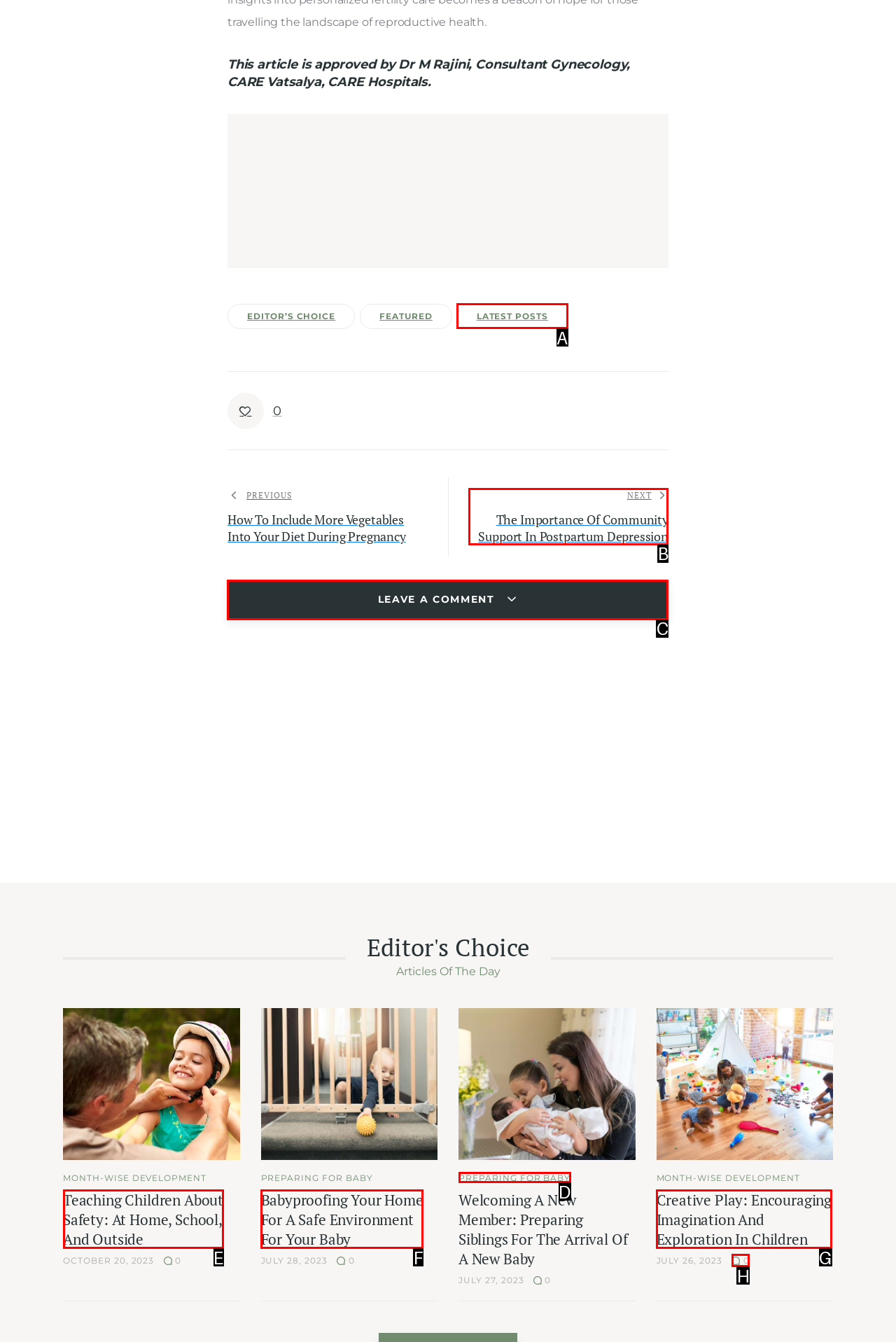Identify which lettered option completes the task: Contact via email. Provide the letter of the correct choice.

None